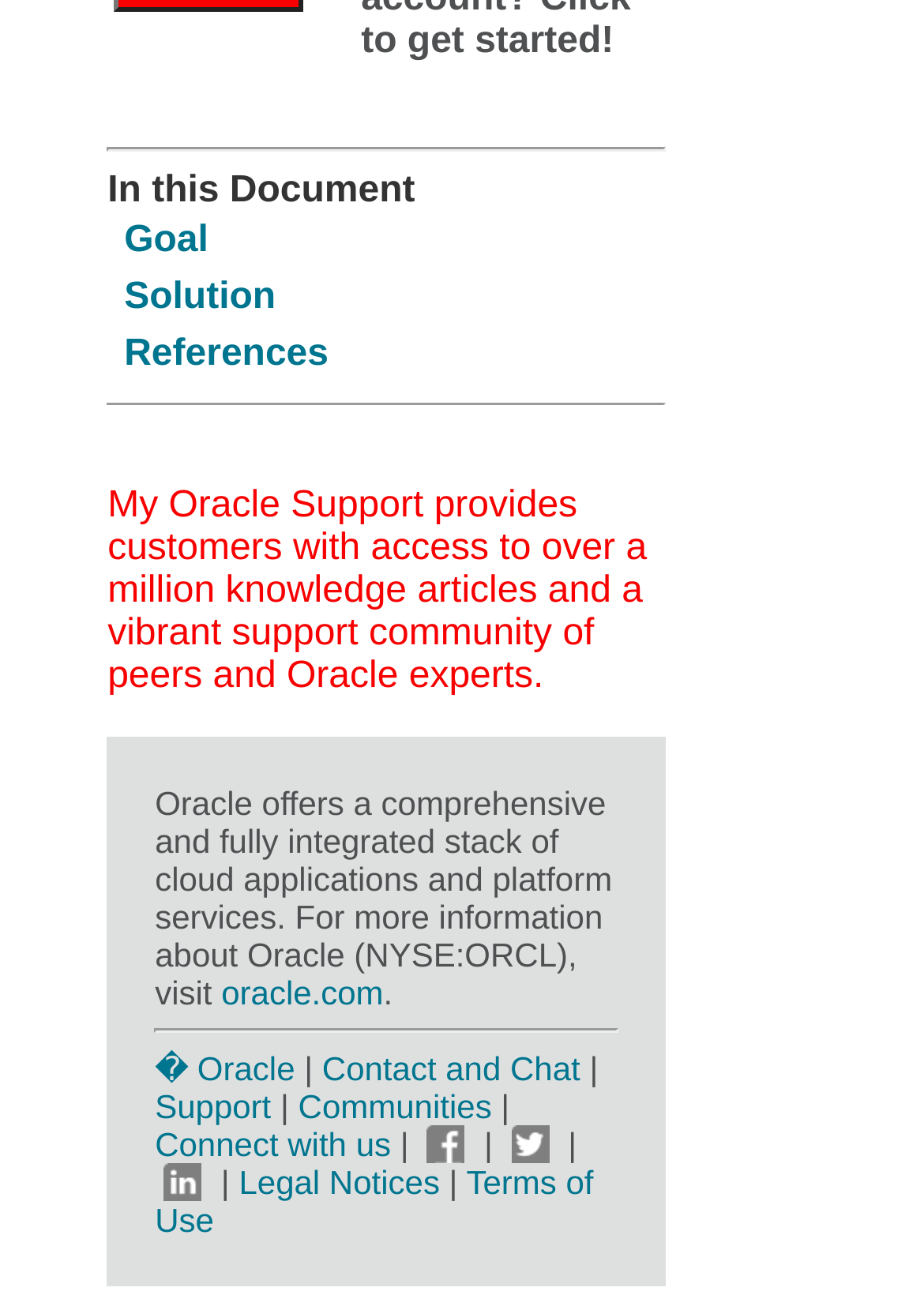What is the last link in the footer section?
From the details in the image, answer the question comprehensively.

In the footer section, there are several links and separators. The last link is 'Terms of Use' with ID 91, which is located at the bottom of the footer section.